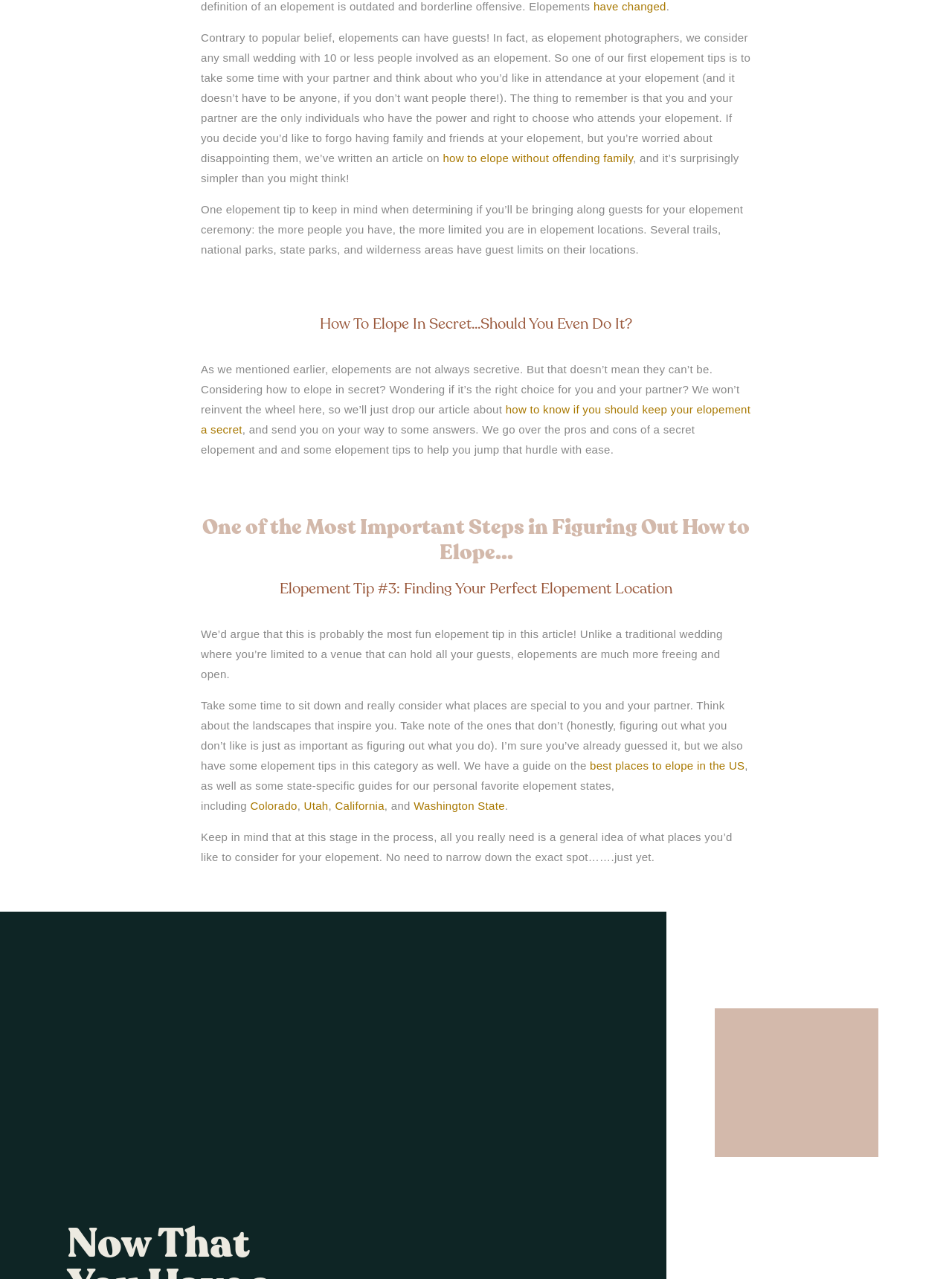Why is it important to consider the number of guests when choosing an elopement location? Examine the screenshot and reply using just one word or a brief phrase.

Due to guest limits